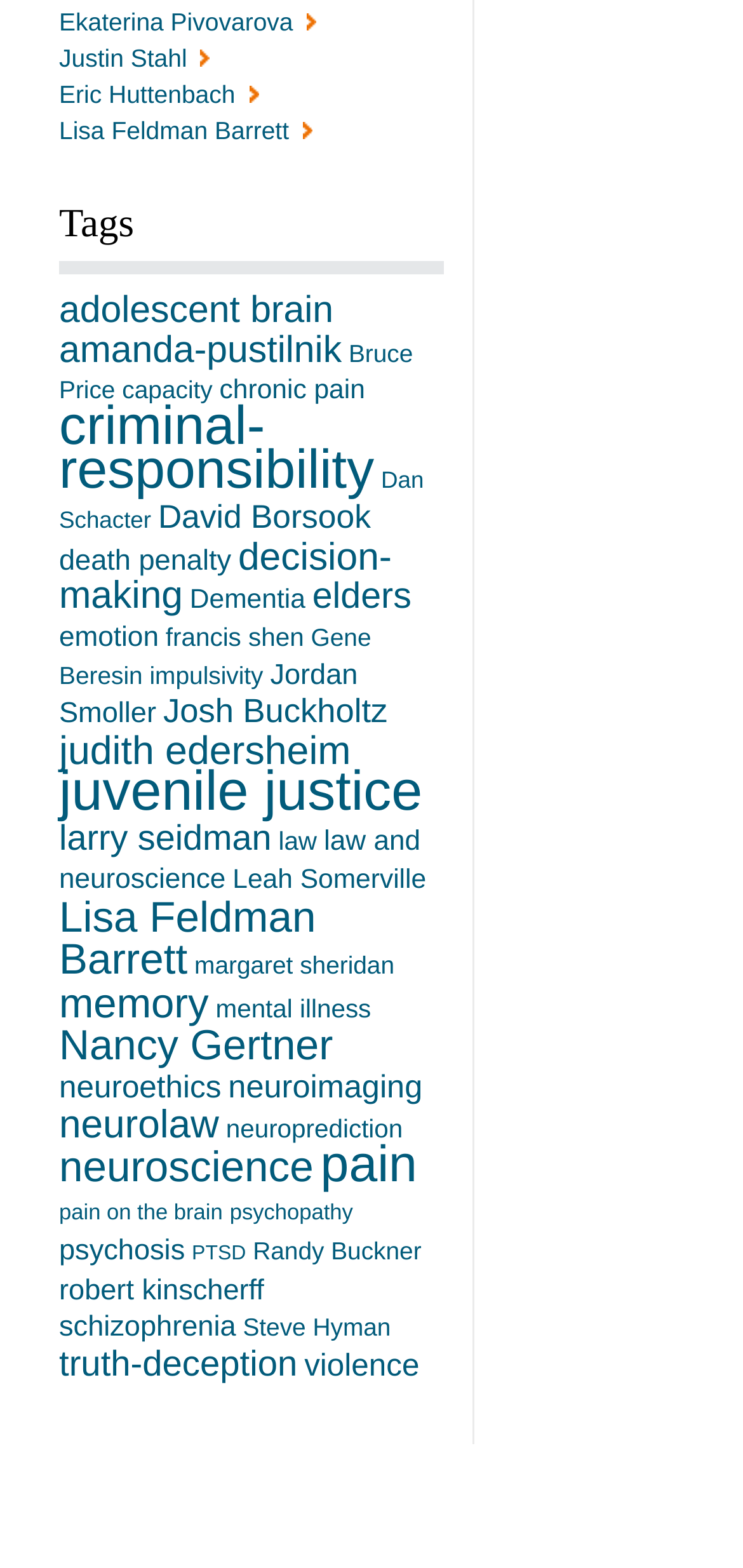Please identify the bounding box coordinates of the area that needs to be clicked to follow this instruction: "Click on the link to view articles by Ekaterina Pivovarova".

[0.079, 0.004, 0.425, 0.023]